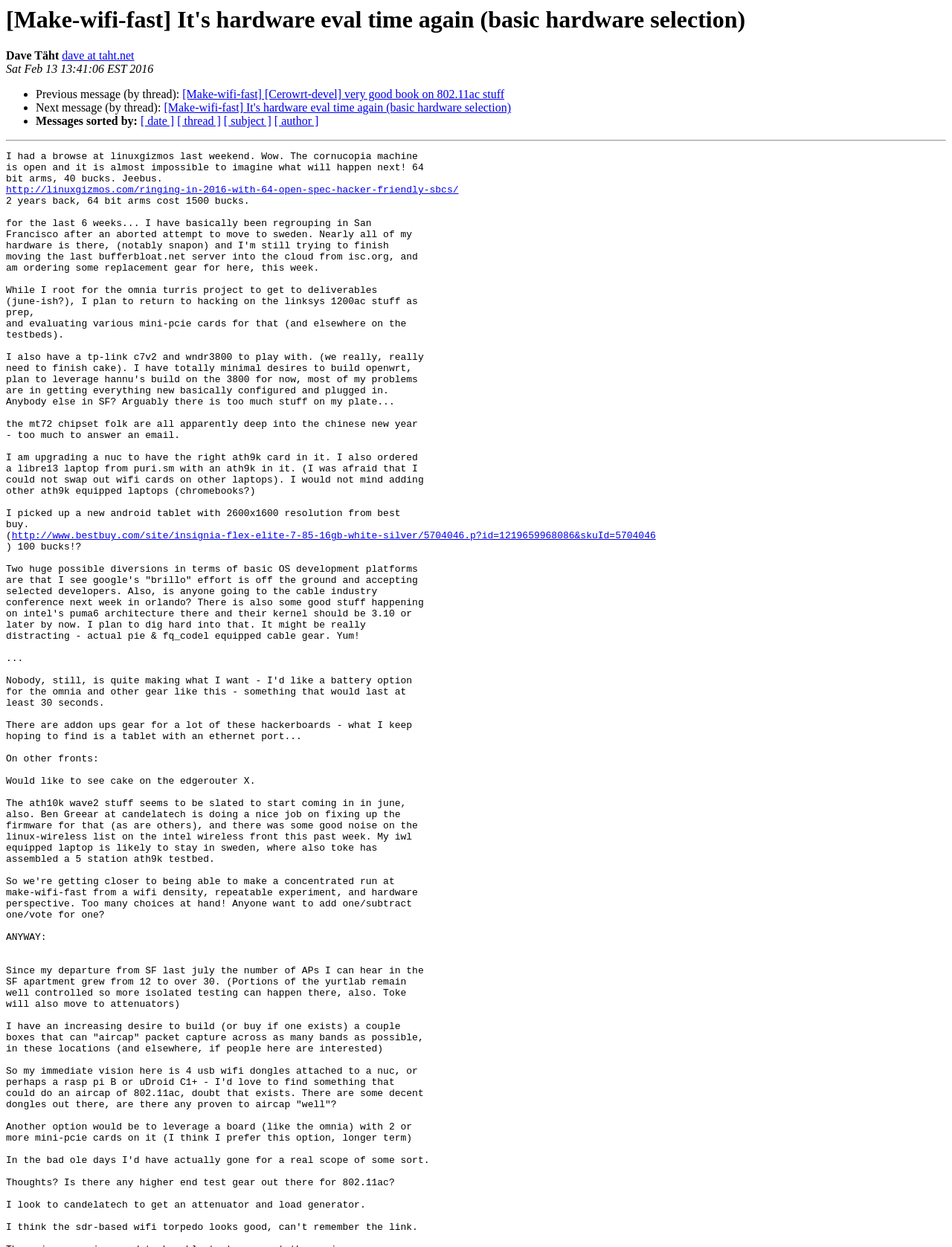What is the price of the 64-bit arm mentioned in the post?
From the image, provide a succinct answer in one word or a short phrase.

40 bucks